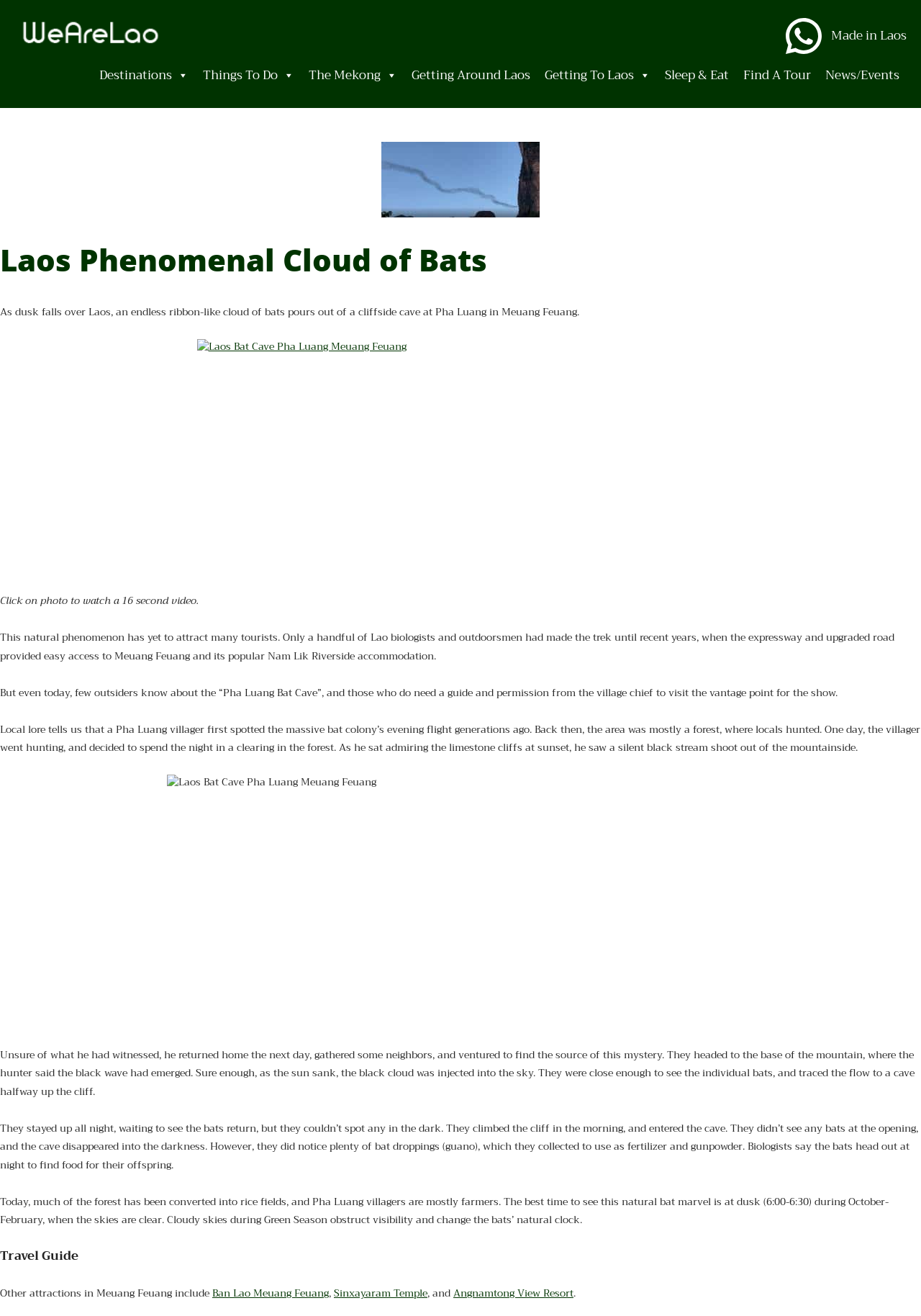Predict the bounding box coordinates of the area that should be clicked to accomplish the following instruction: "Click on the 'Order Now' button". The bounding box coordinates should consist of four float numbers between 0 and 1, i.e., [left, top, right, bottom].

None